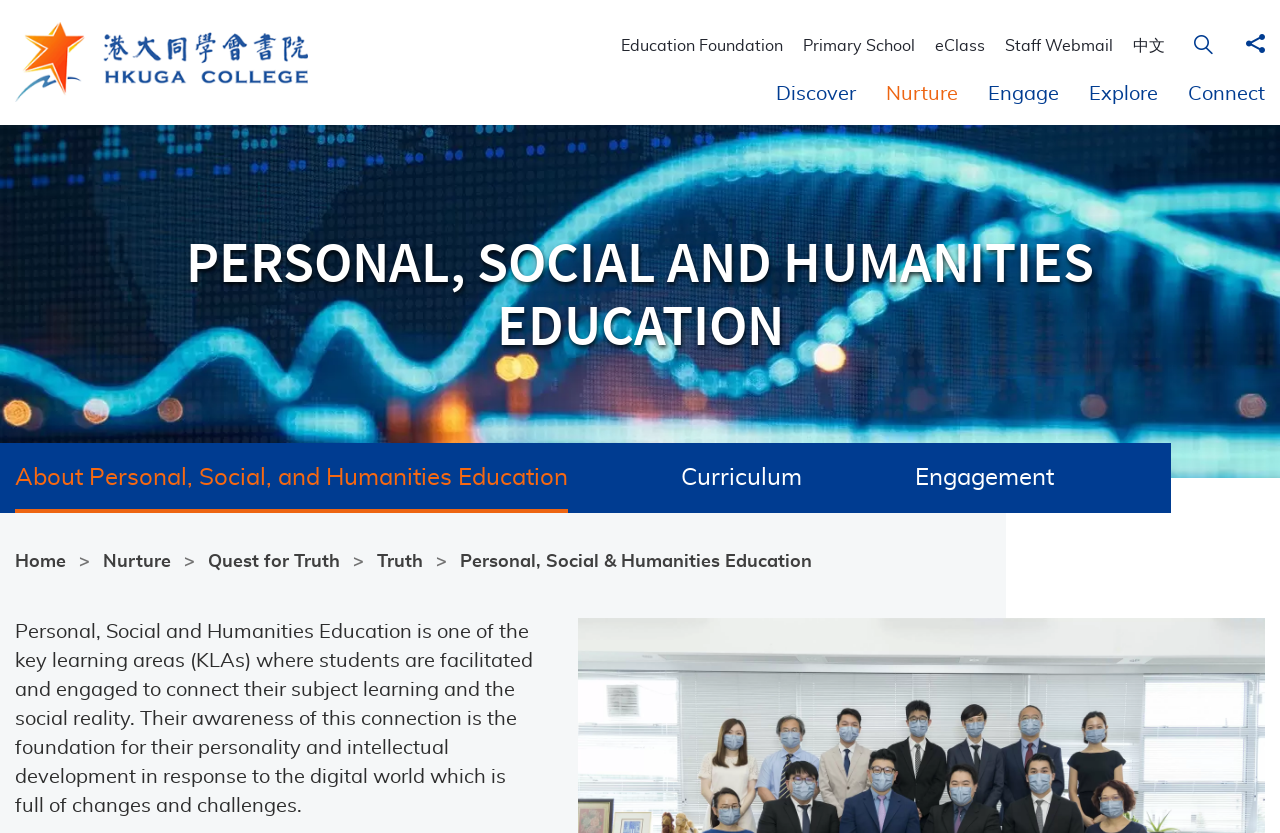What is the name of the college?
Based on the visual, give a brief answer using one word or a short phrase.

HKUGA College